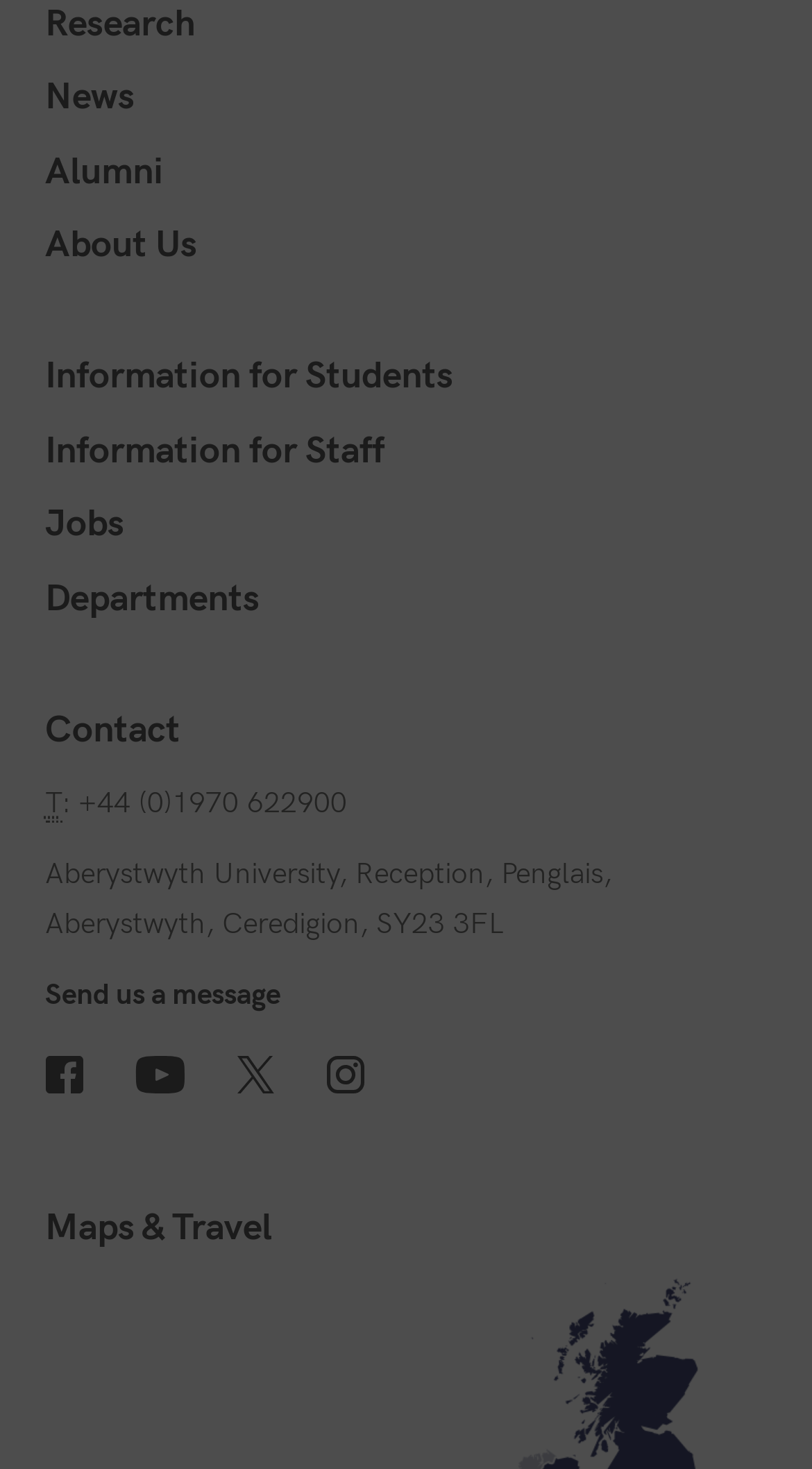Specify the bounding box coordinates of the region I need to click to perform the following instruction: "Send a message to the university". The coordinates must be four float numbers in the range of 0 to 1, i.e., [left, top, right, bottom].

[0.056, 0.663, 0.345, 0.69]